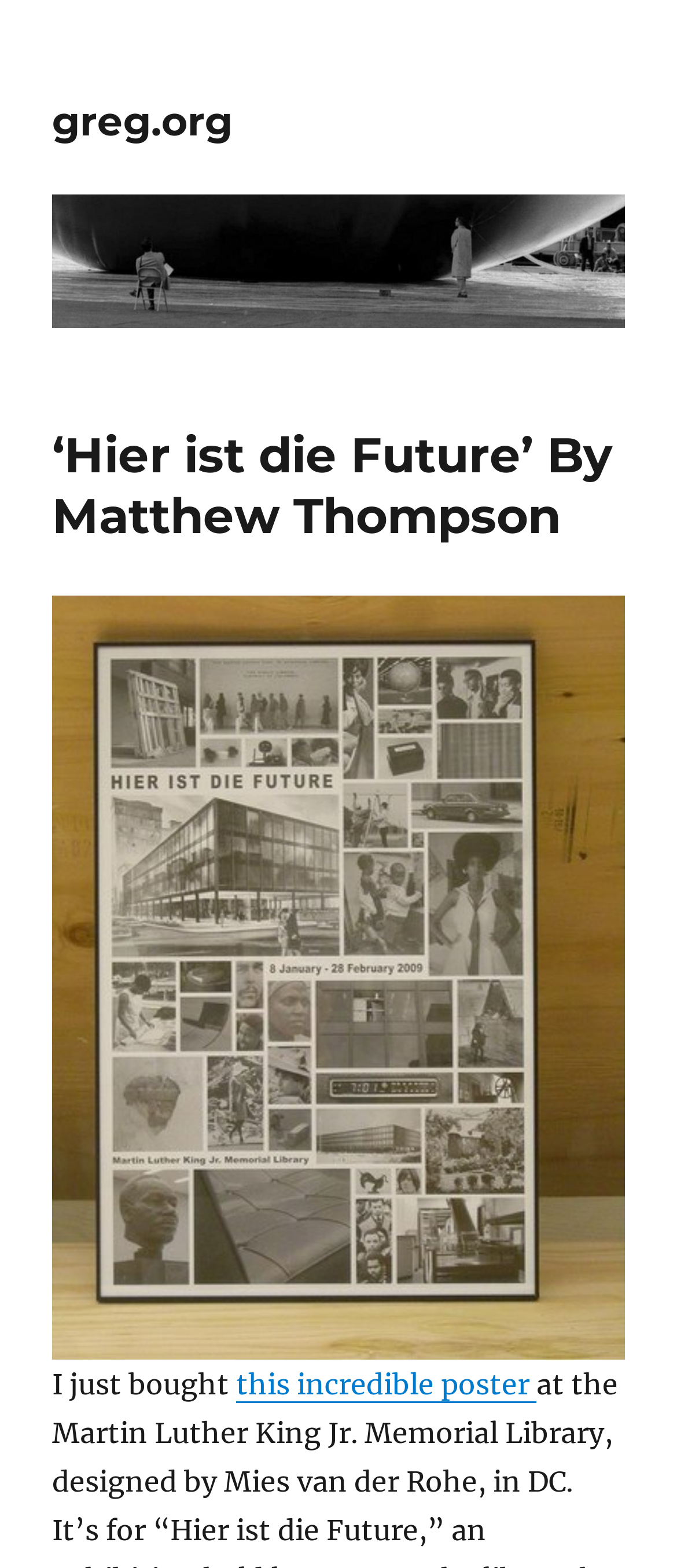Can you find and provide the title of the webpage?

‘Hier ist die Future’ By Matthew Thompson